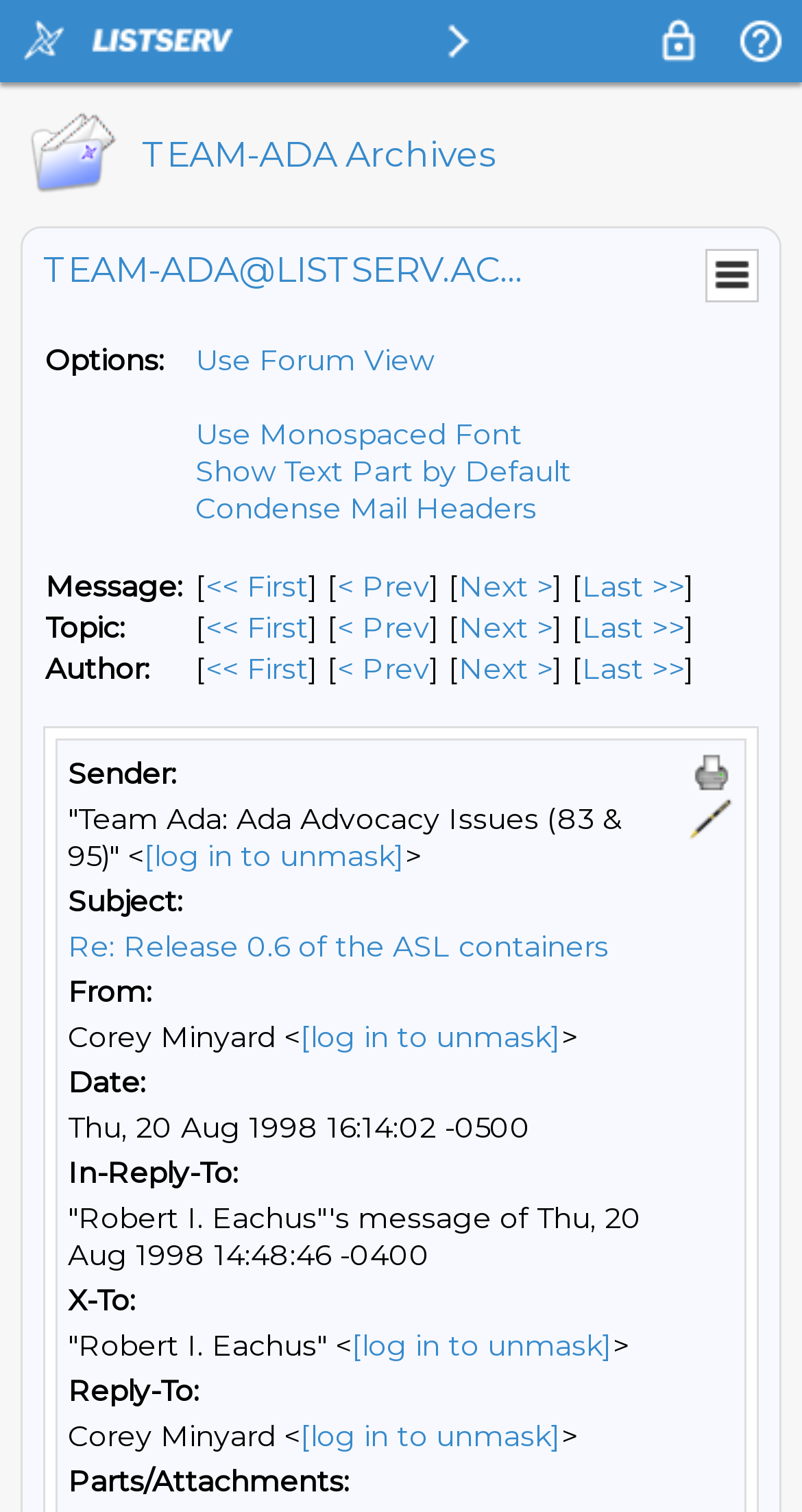Using the description "Use Monospaced Font", predict the bounding box of the relevant HTML element.

[0.244, 0.275, 0.651, 0.299]